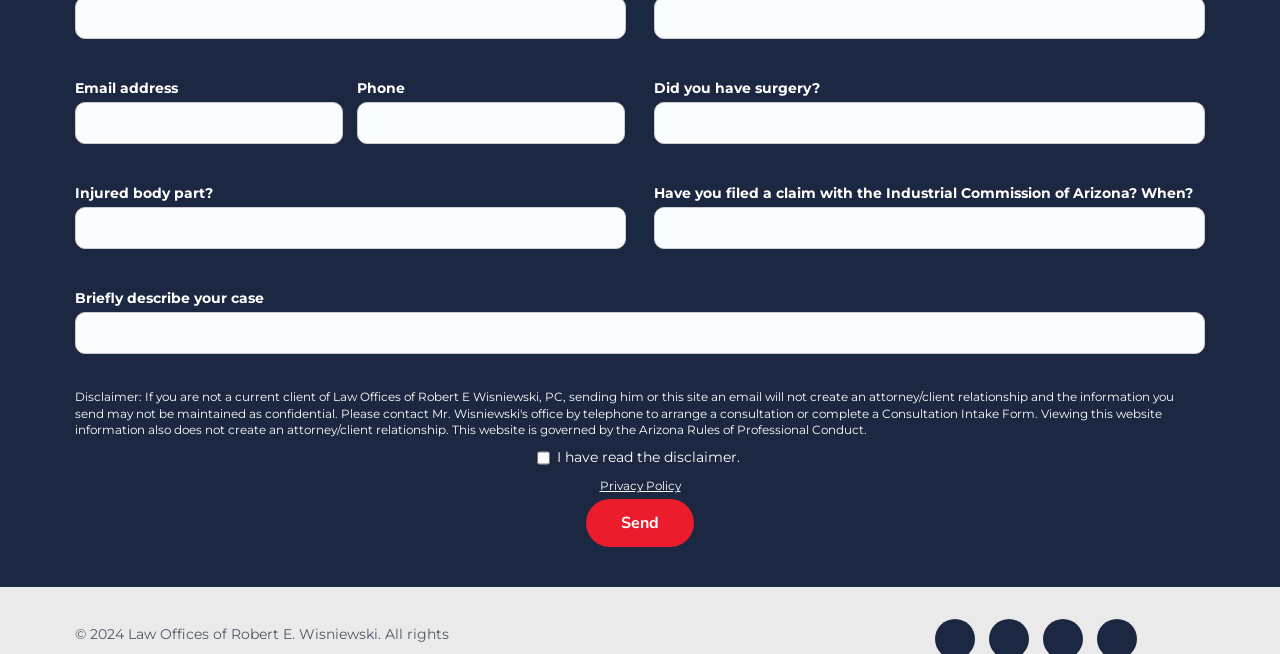What is the button at the bottom of the form for?
Observe the image and answer the question with a one-word or short phrase response.

To send the form